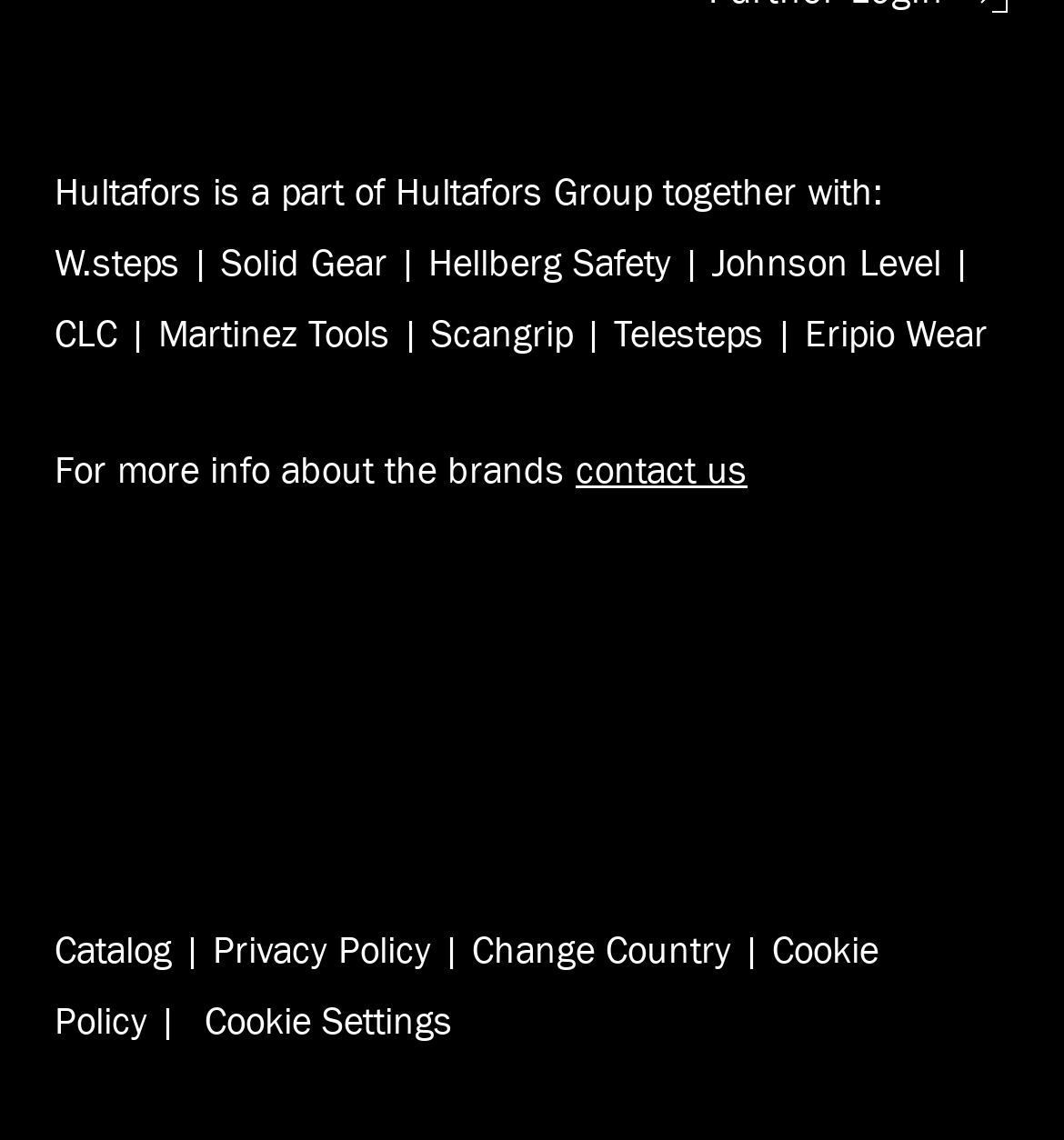Locate the bounding box coordinates of the clickable area needed to fulfill the instruction: "go to Catalog page".

[0.051, 0.815, 0.162, 0.853]